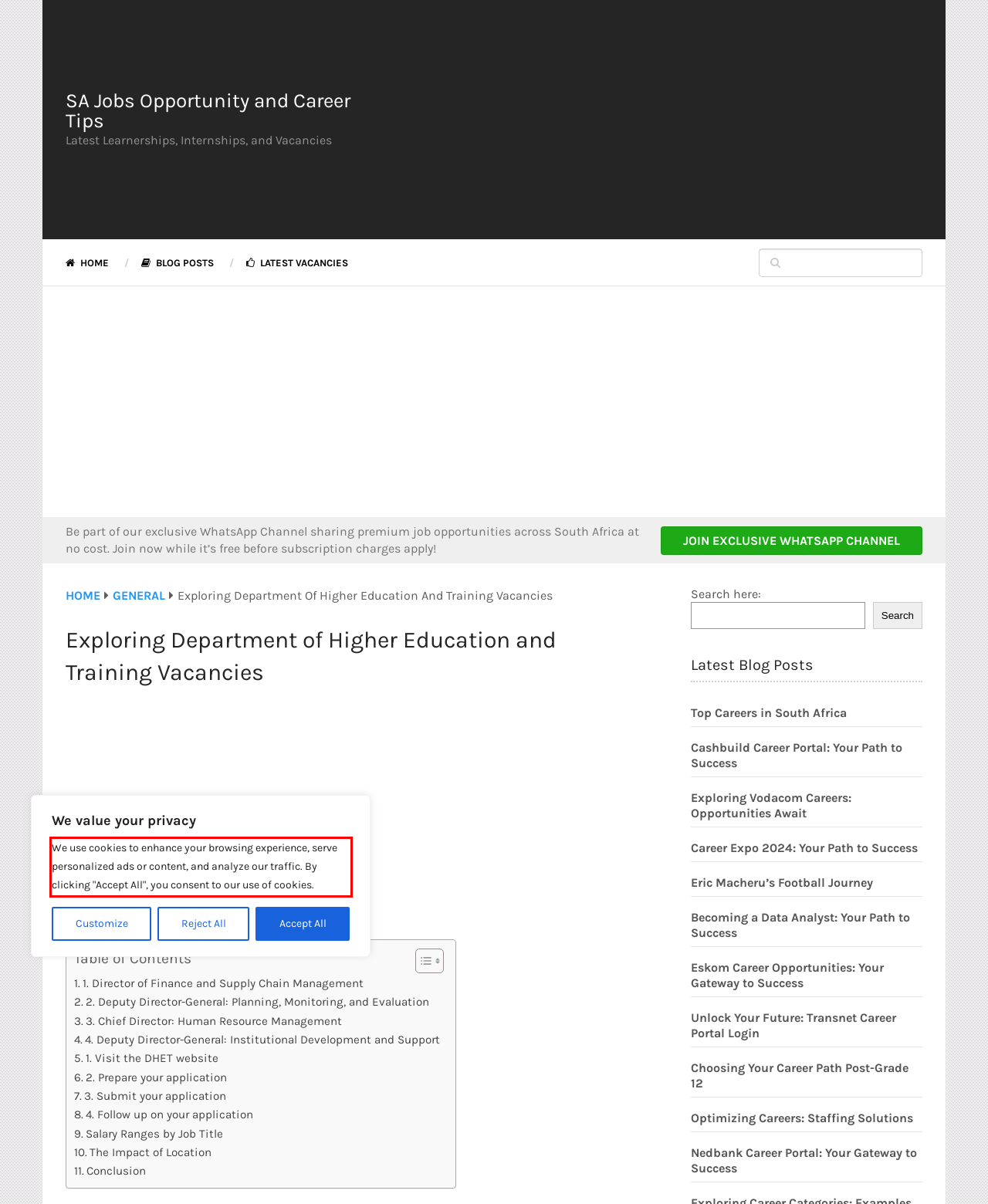Within the screenshot of the webpage, locate the red bounding box and use OCR to identify and provide the text content inside it.

We use cookies to enhance your browsing experience, serve personalized ads or content, and analyze our traffic. By clicking "Accept All", you consent to our use of cookies.